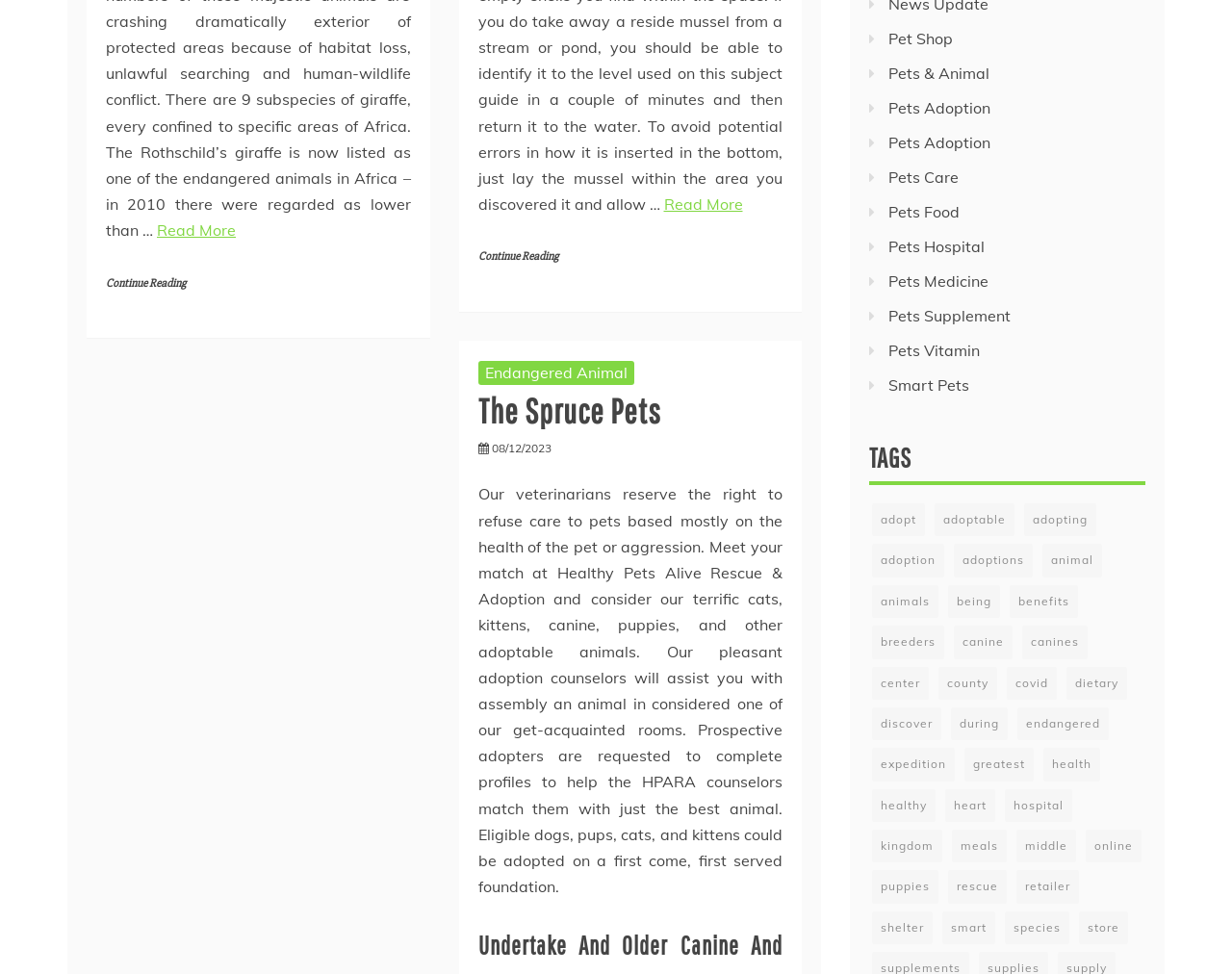Identify the bounding box coordinates for the region to click in order to carry out this instruction: "Click on 'Read More'". Provide the coordinates using four float numbers between 0 and 1, formatted as [left, top, right, bottom].

[0.127, 0.227, 0.191, 0.246]